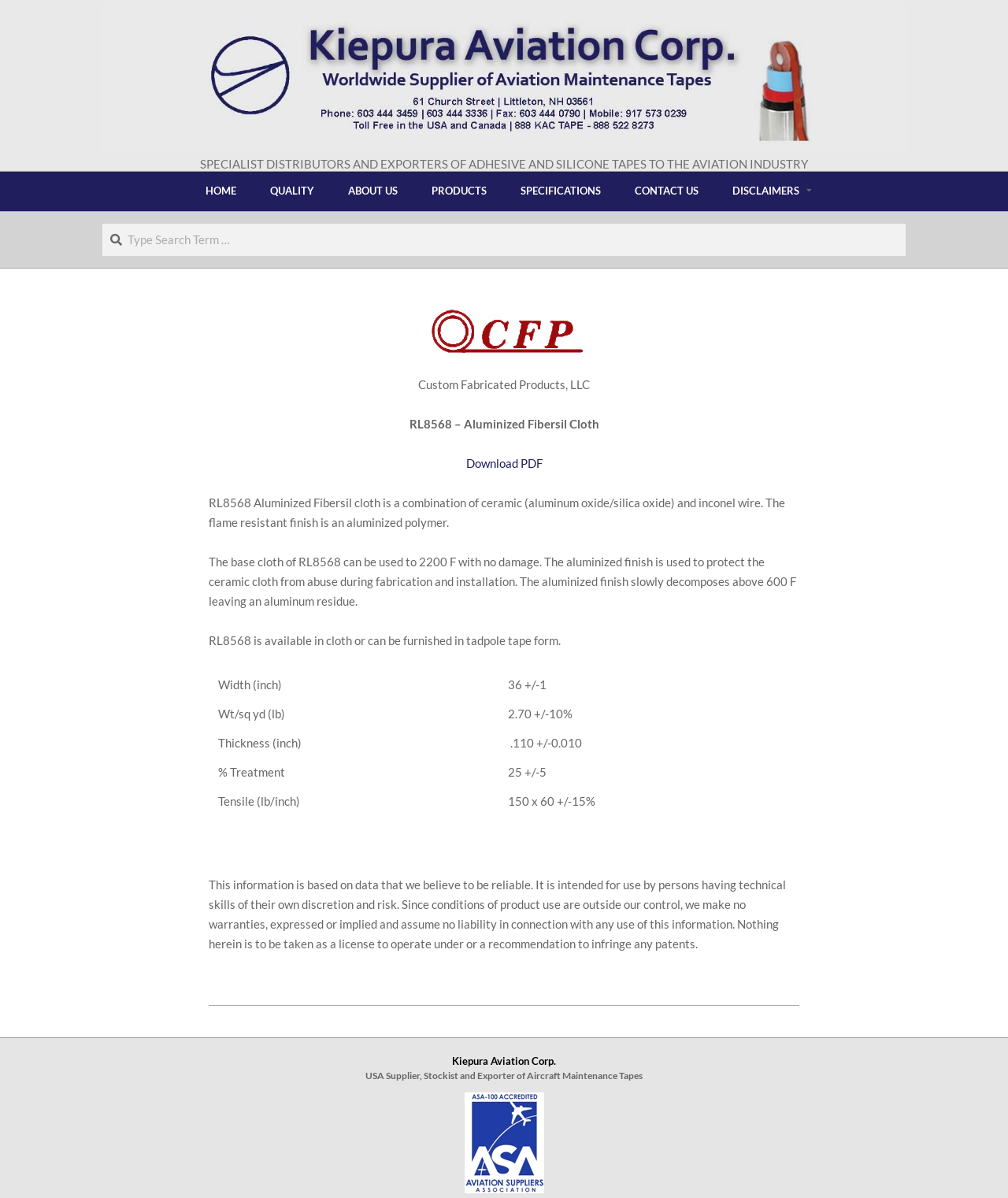Could you highlight the region that needs to be clicked to execute the instruction: "Click the 'ADD TO CART' button"?

None